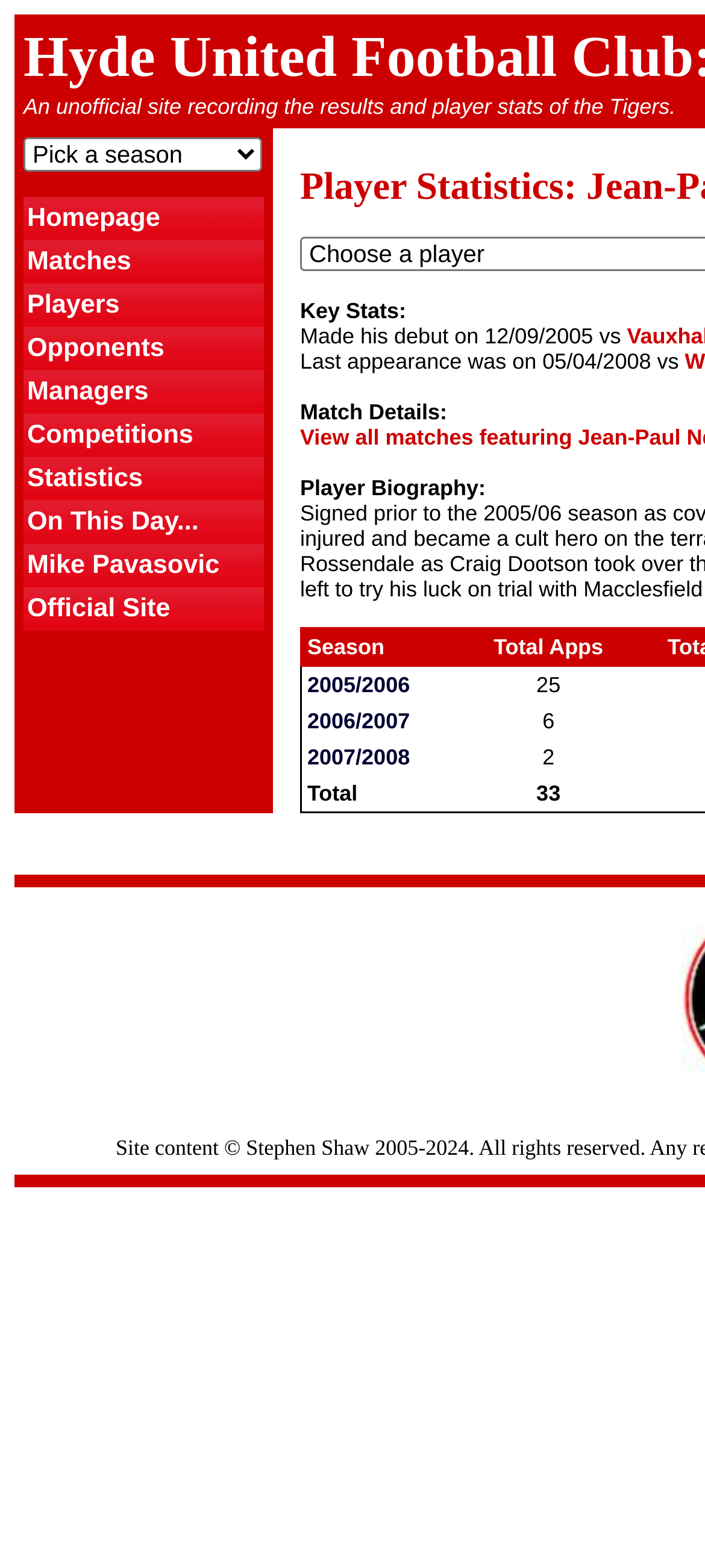Pinpoint the bounding box coordinates of the clickable element needed to complete the instruction: "Check player statistics". The coordinates should be provided as four float numbers between 0 and 1: [left, top, right, bottom].

[0.033, 0.292, 0.374, 0.319]